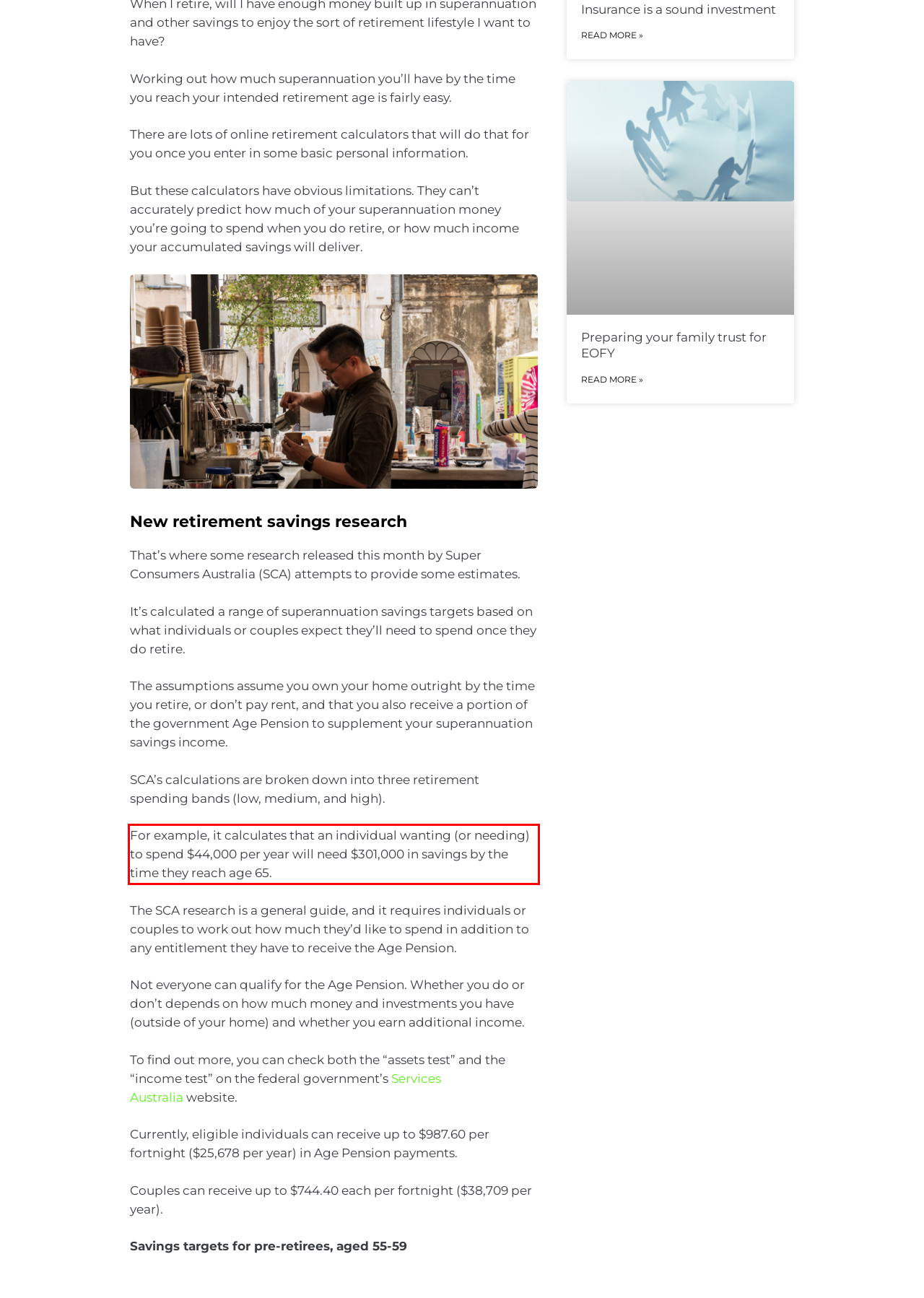Given a screenshot of a webpage containing a red bounding box, perform OCR on the text within this red bounding box and provide the text content.

For example, it calculates that an individual wanting (or needing) to spend $44,000 per year will need $301,000 in savings by the time they reach age 65.